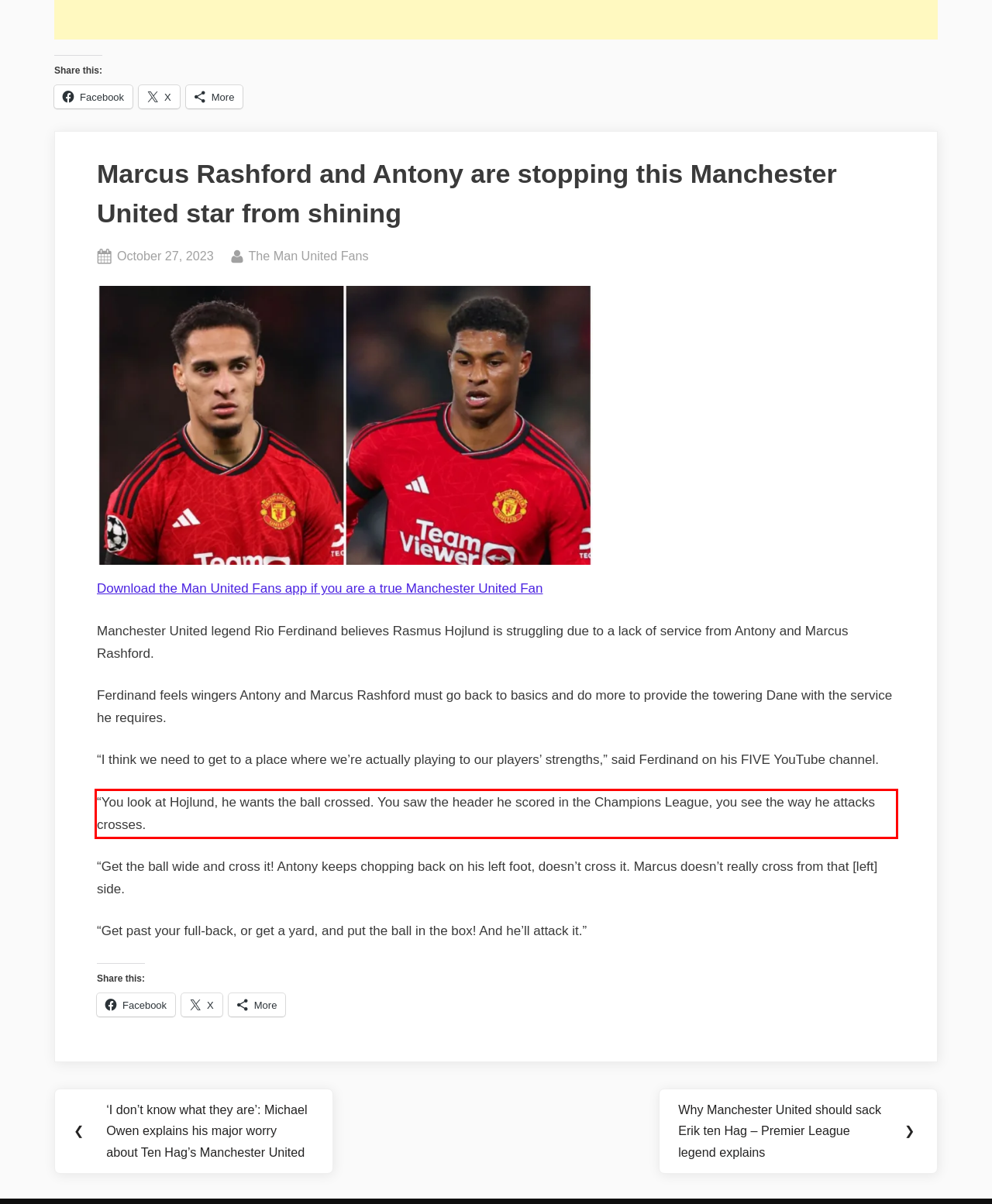Please examine the screenshot of the webpage and read the text present within the red rectangle bounding box.

“You look at Hojlund, he wants the ball crossed. You saw the header he scored in the Champions League, you see the way he attacks crosses.